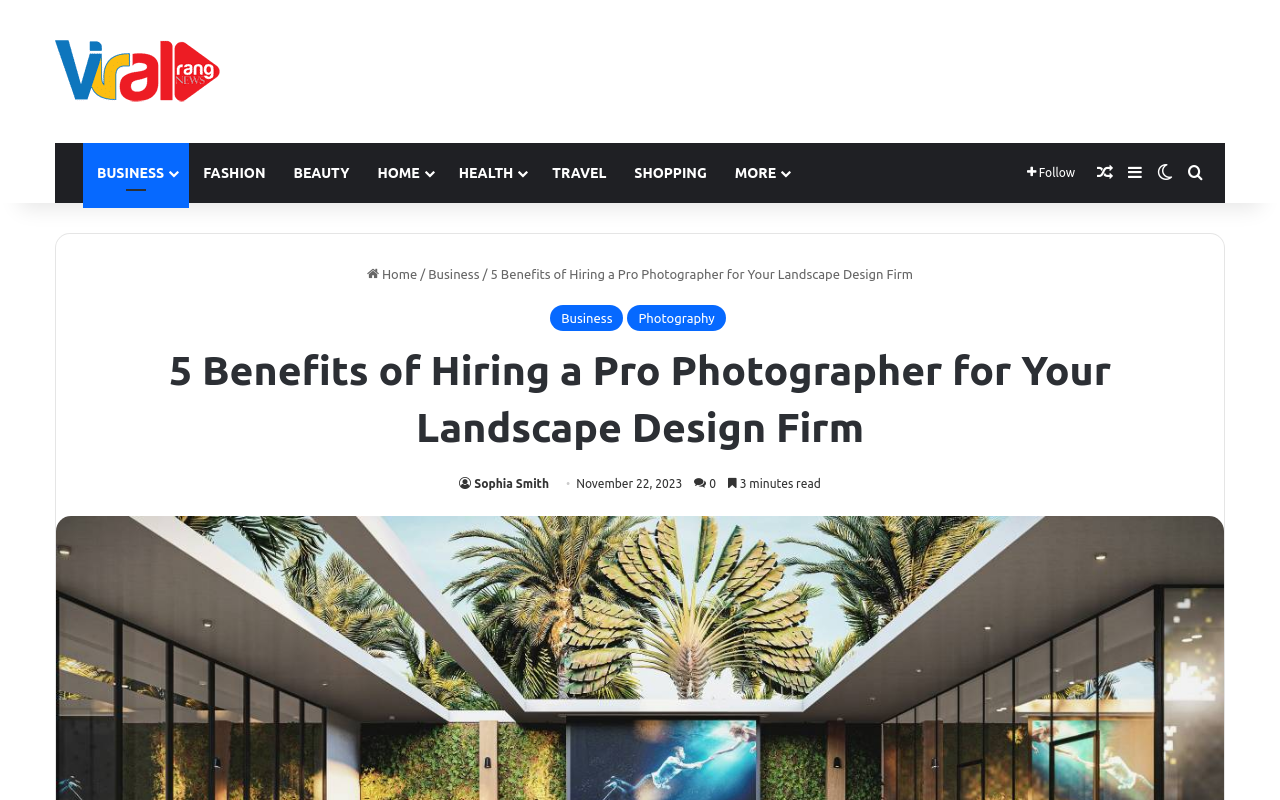Could you specify the bounding box coordinates for the clickable section to complete the following instruction: "Go to BUSINESS"?

[0.065, 0.179, 0.148, 0.254]